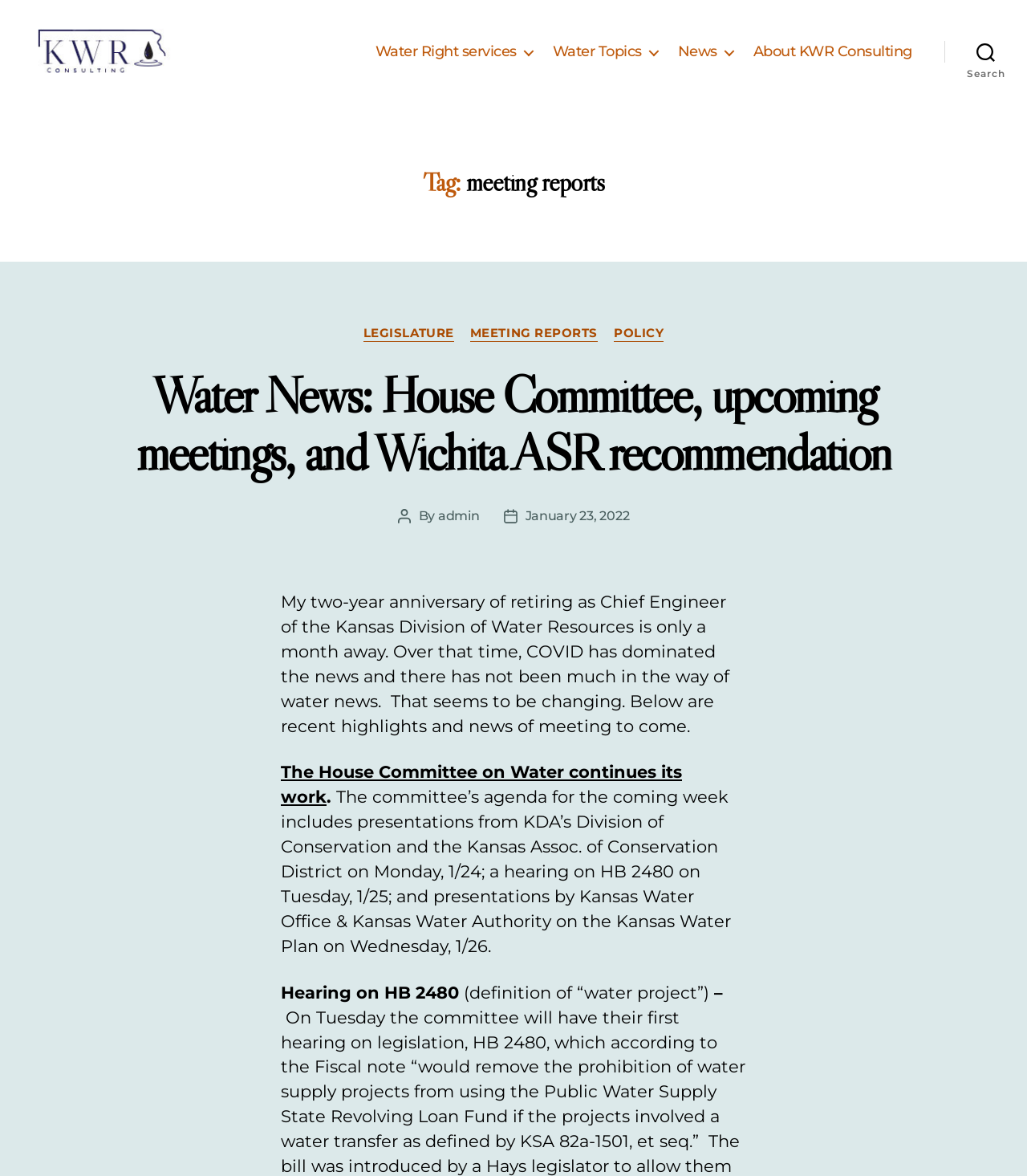Provide the bounding box coordinates for the area that should be clicked to complete the instruction: "search for something".

[0.92, 0.03, 1.0, 0.06]